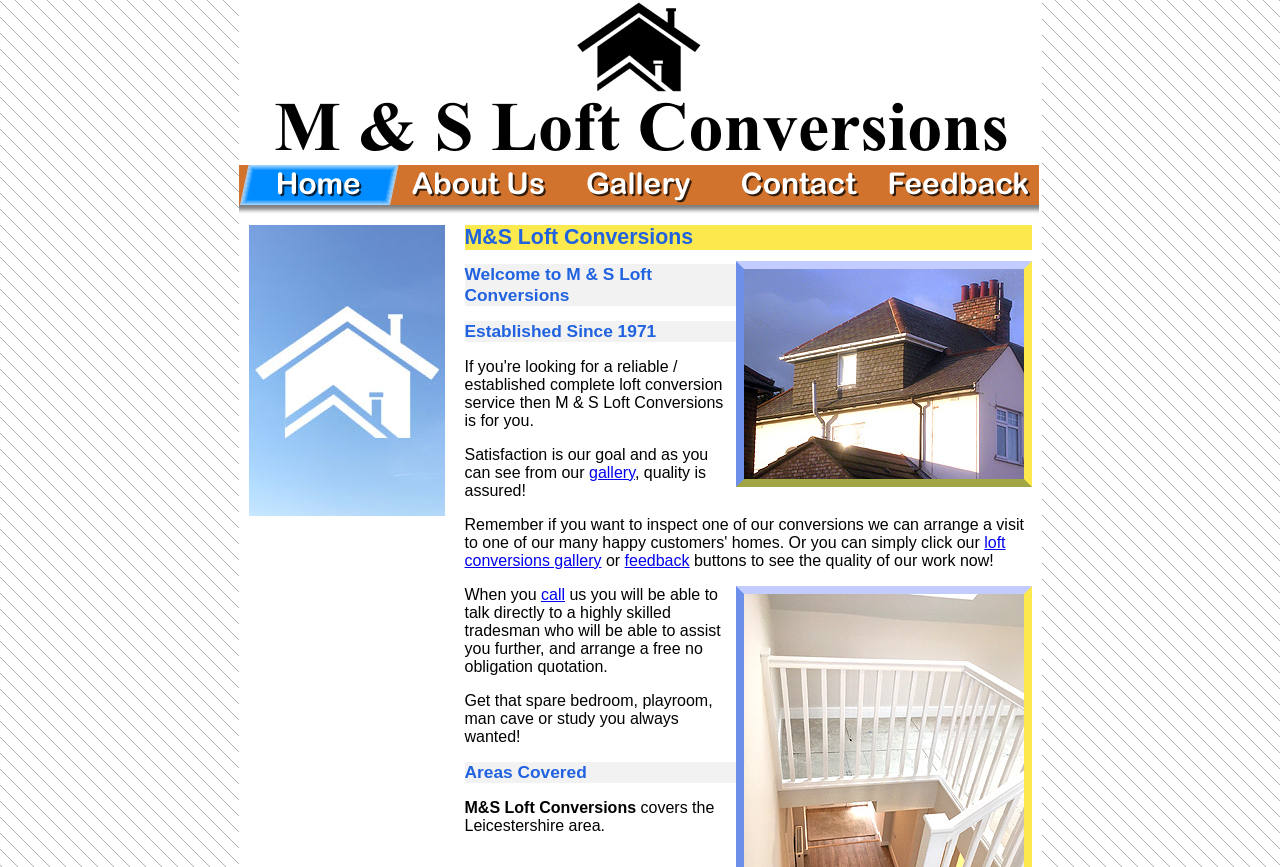Determine the bounding box for the UI element described here: "Interviews".

None